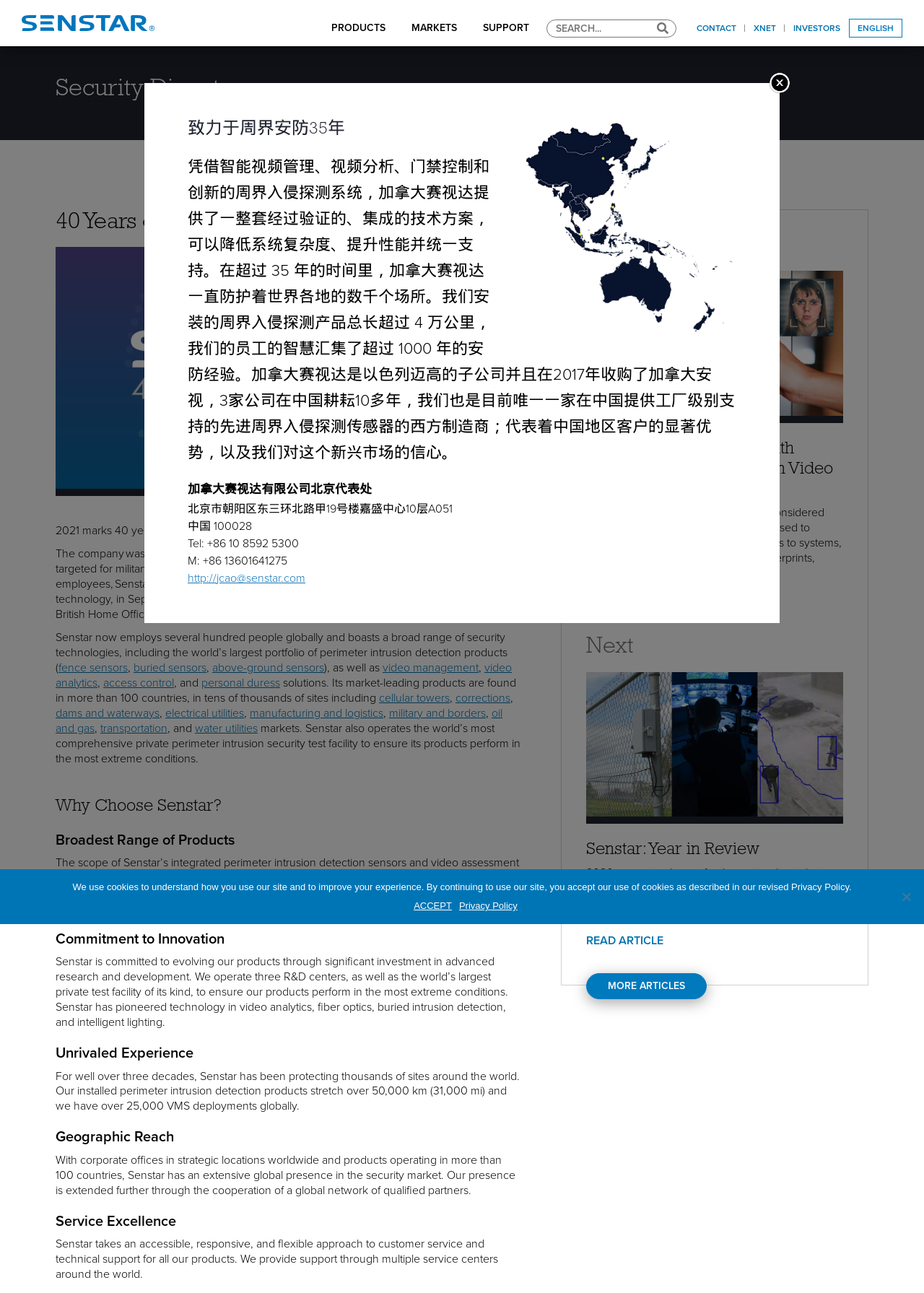How many countries have Senstar's products been used in?
Answer the question in as much detail as possible.

The webpage states that Senstar's products are found in more than 100 countries, which indicates that the company has a global presence in the security market.